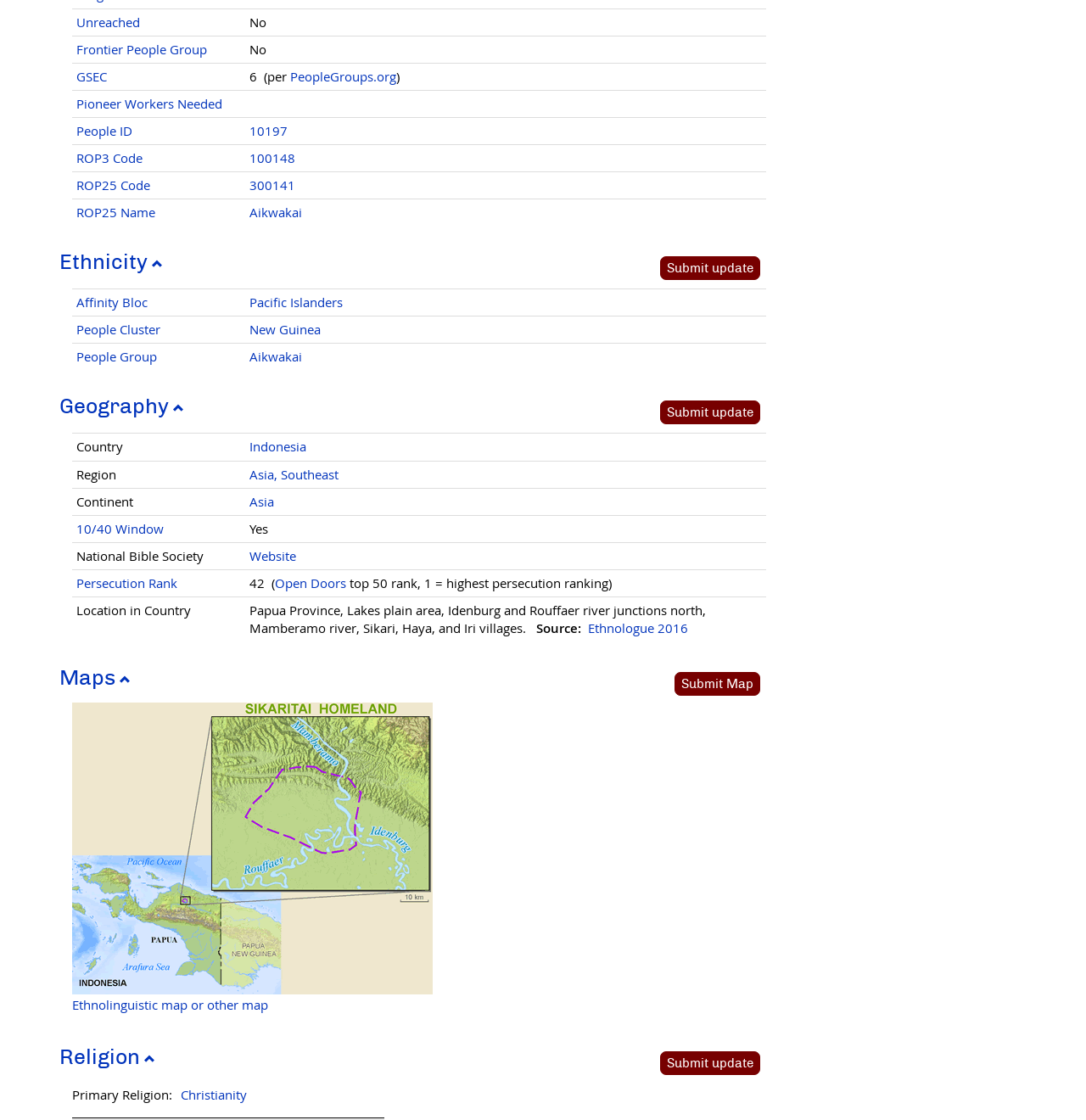What is the Country?
Answer the question with just one word or phrase using the image.

Indonesia